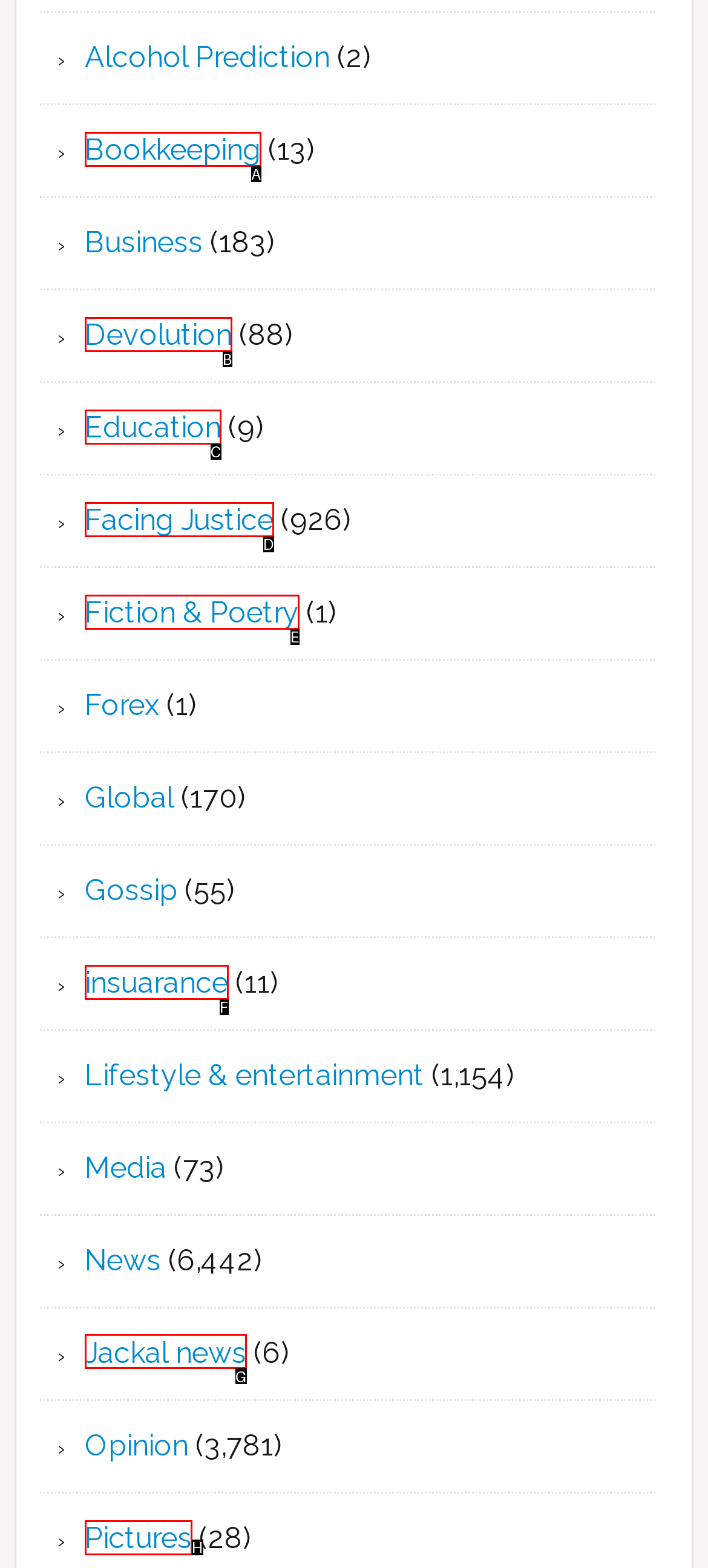Point out the specific HTML element to click to complete this task: Check out the 'Jackal news' section Reply with the letter of the chosen option.

G